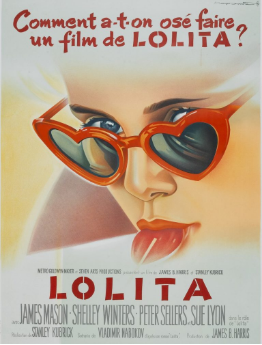Use a single word or phrase to answer the question:
What is the language of the text in the upper section of the poster?

French